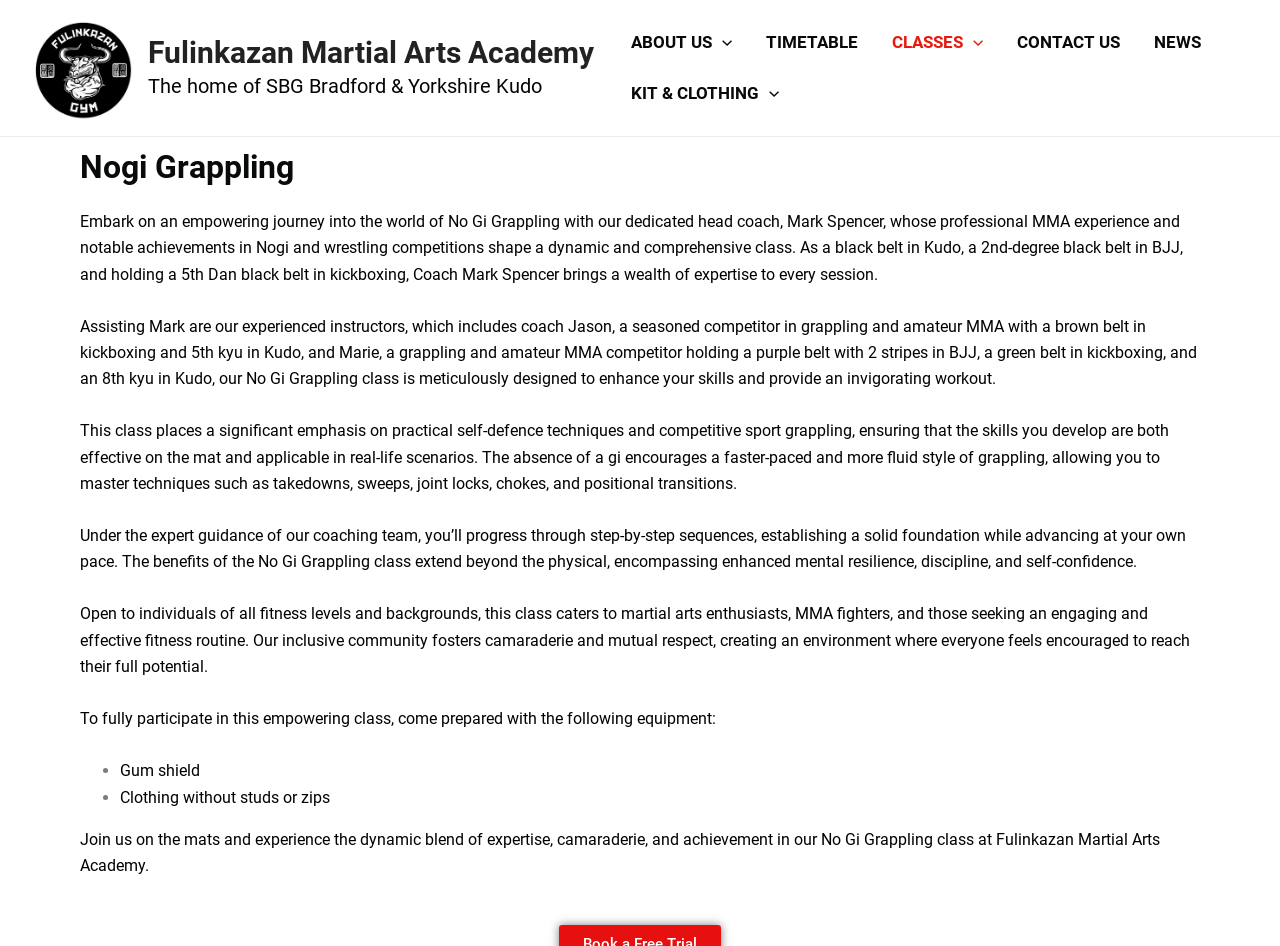Please provide a detailed answer to the question below based on the screenshot: 
What is the experience of the head coach in MMA?

The experience of the head coach in MMA can be found in the StaticText element that describes the head coach, Mark Spencer. It mentions that he has professional MMA experience.